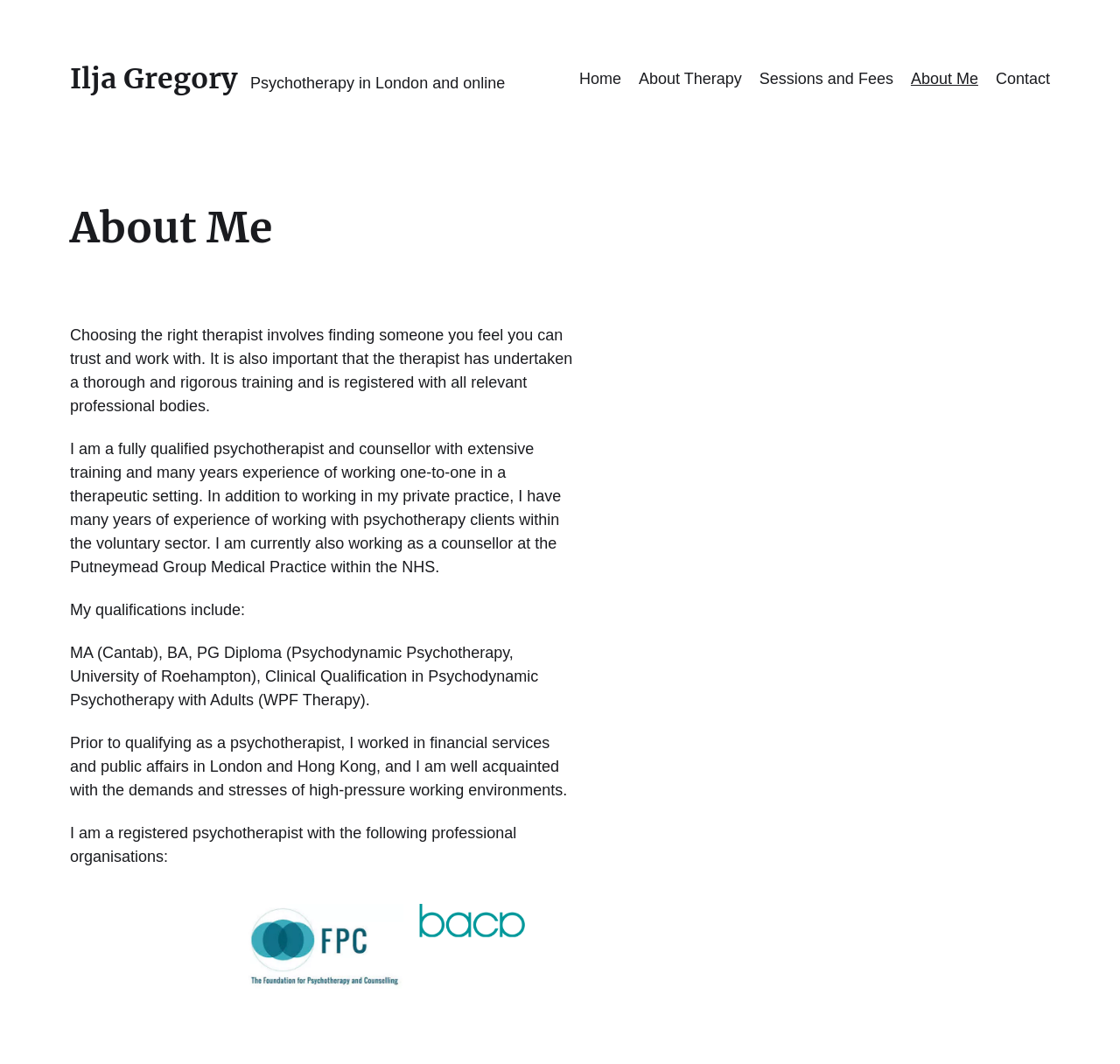Can you look at the image and give a comprehensive answer to the question:
How many years of experience does Ilja Gregory have in working one-to-one in a therapeutic setting?

Based on the webpage, Ilja Gregory has many years of experience of working one-to-one in a therapeutic setting, as mentioned in the text 'I am a fully qualified psychotherapist and counsellor with extensive training and many years experience of working one-to-one in a therapeutic setting...'.